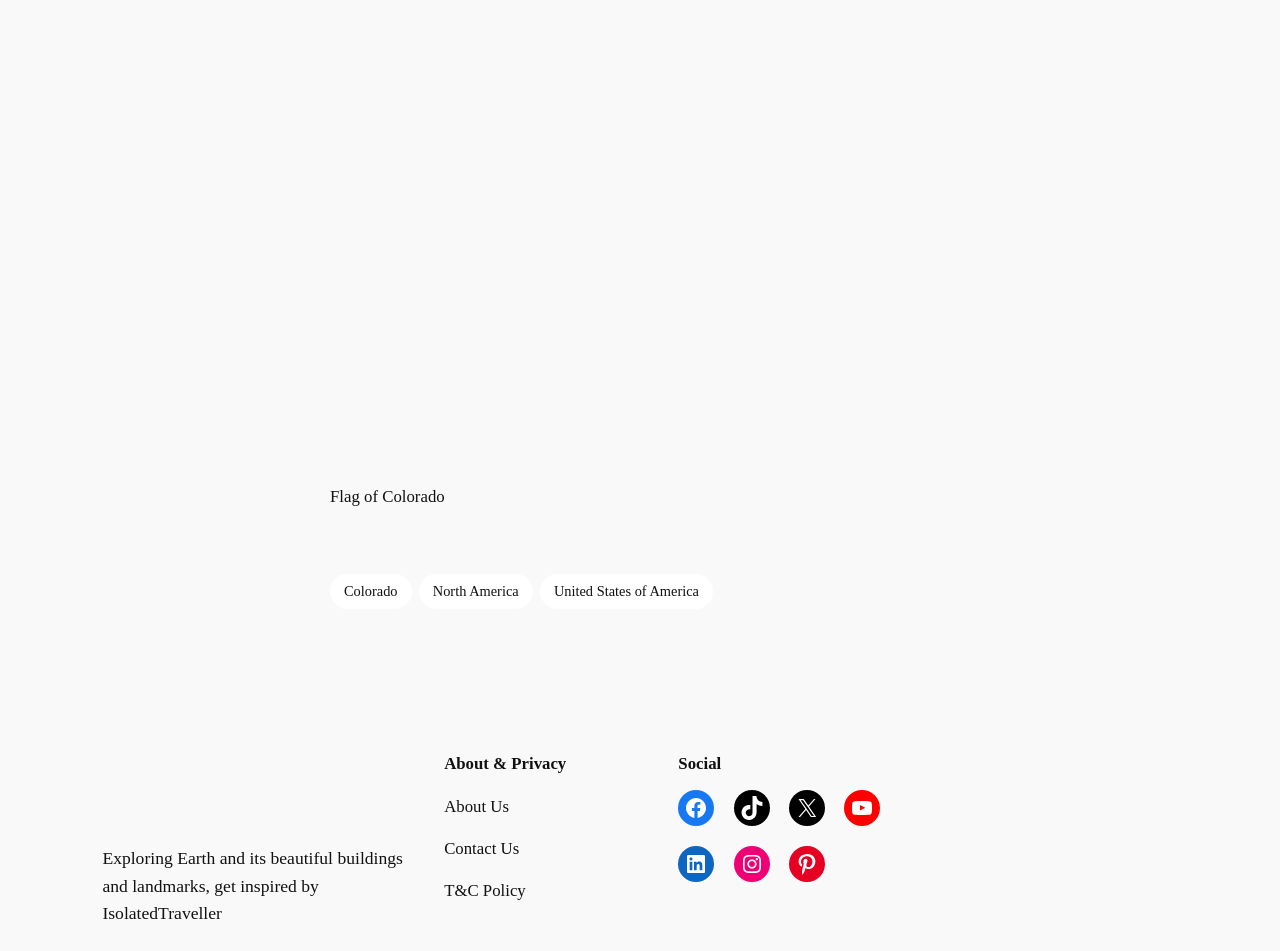Identify and provide the bounding box for the element described by: "YouTube".

[0.659, 0.831, 0.687, 0.869]